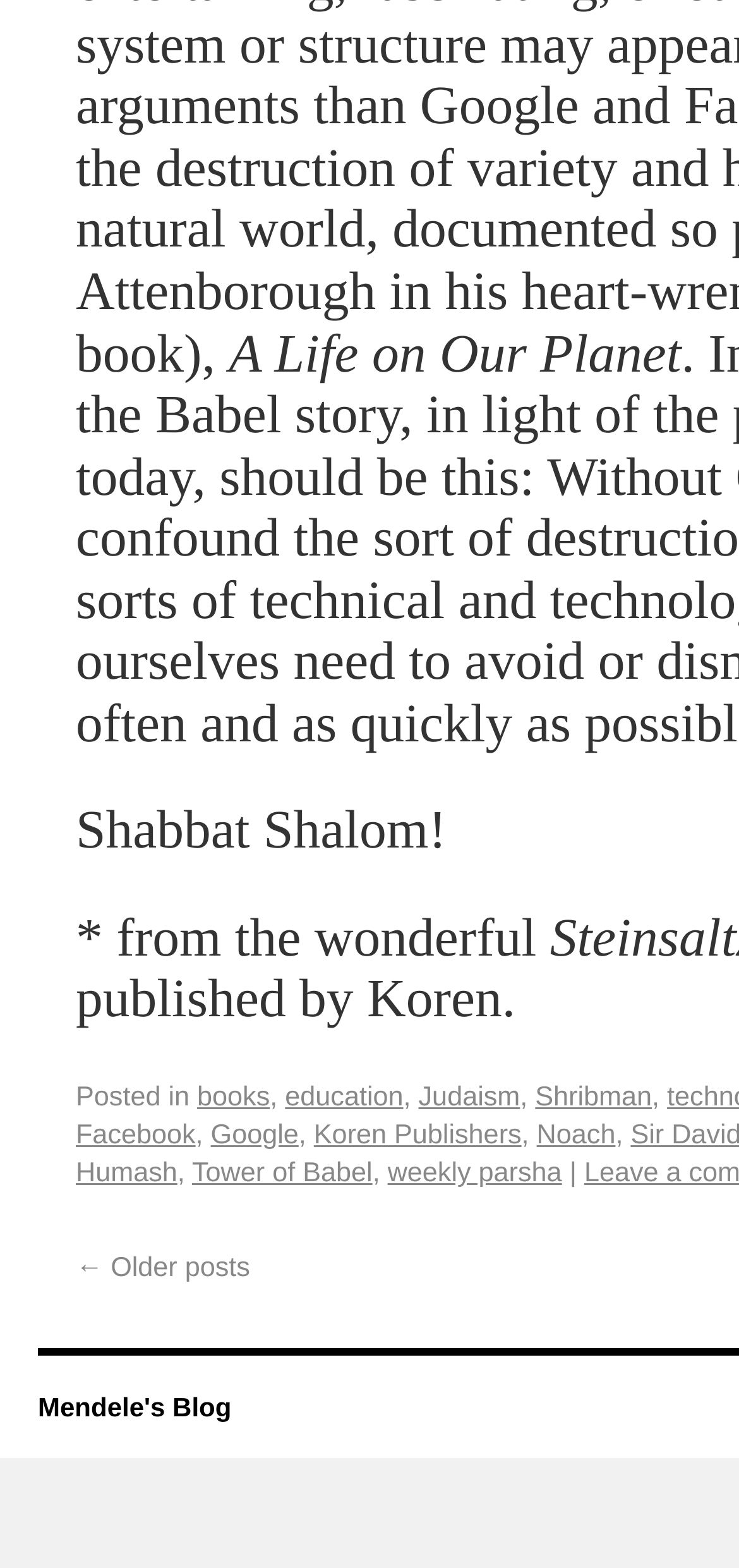Determine the bounding box coordinates of the clickable region to follow the instruction: "View 'Older posts'".

[0.103, 0.8, 0.338, 0.819]